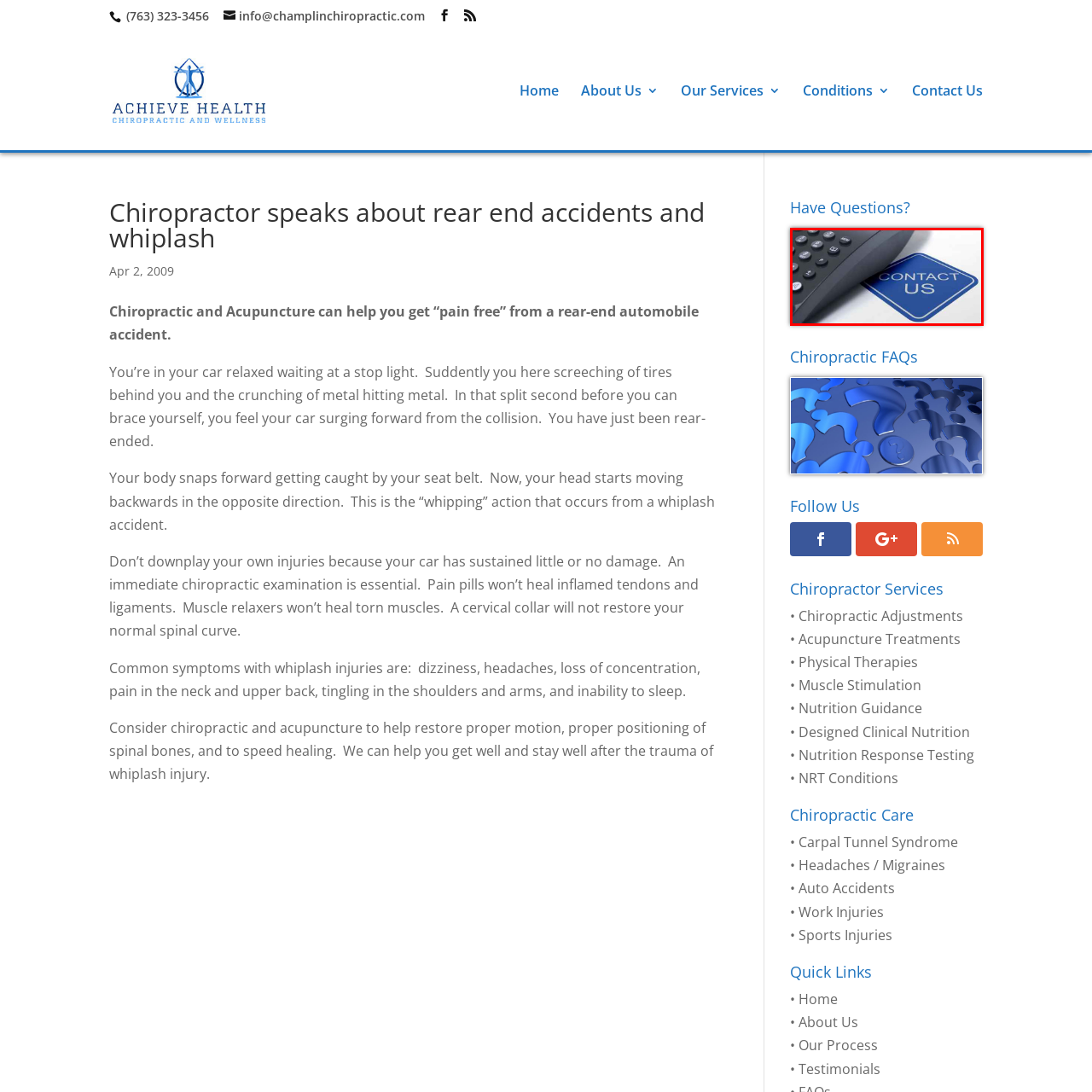What is written on the card?
Direct your attention to the area of the image outlined in red and provide a detailed response based on the visual information available.

The caption clearly states that the blue, diamond-shaped card has the text 'CONTACT US' written on it, which serves as a call-to-action for viewers to reach out for assistance.